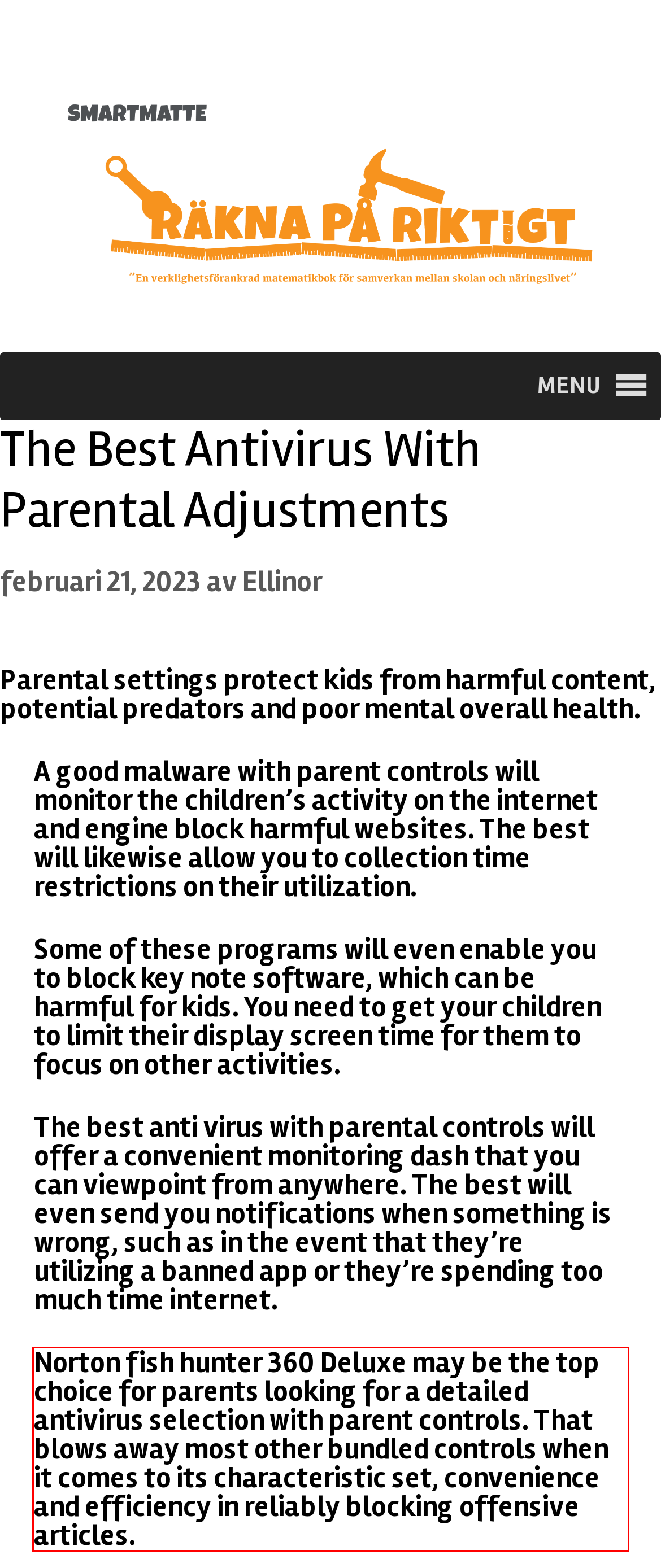Using the webpage screenshot, recognize and capture the text within the red bounding box.

Norton fish hunter 360 Deluxe may be the top choice for parents looking for a detailed antivirus selection with parent controls. That blows away most other bundled controls when it comes to its characteristic set, convenience and efficiency in reliably blocking offensive articles.